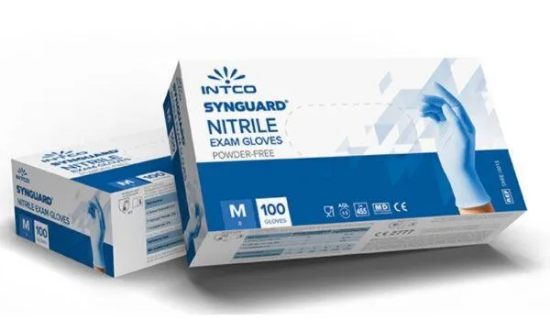Use a single word or phrase to respond to the question:
How many gloves are included in the box?

100